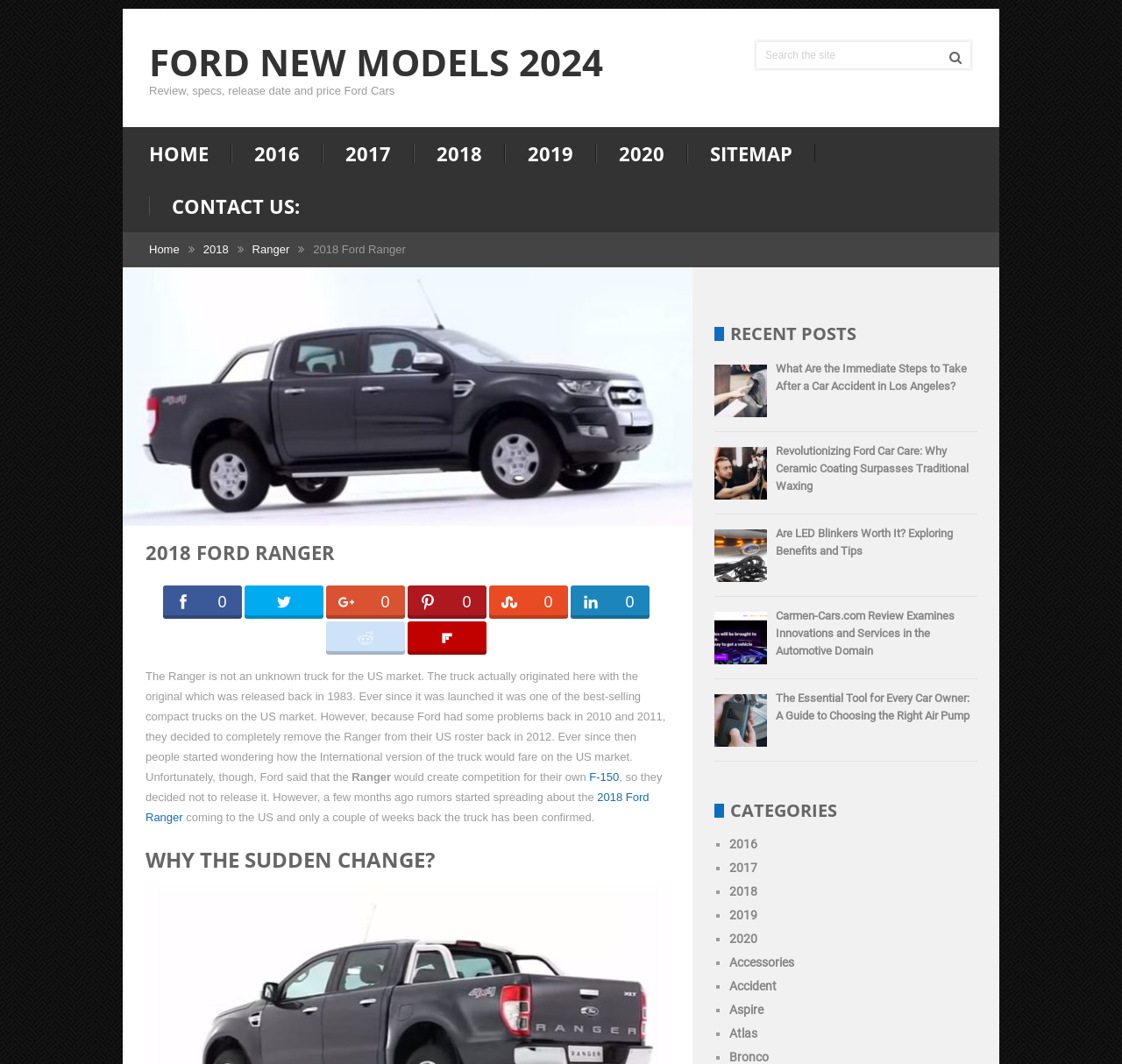What is the category of the article 'What Are the Immediate Steps to Take After a Car Accident in Los Angeles?'?
Please answer the question with as much detail as possible using the screenshot.

The article 'What Are the Immediate Steps to Take After a Car Accident in Los Angeles?' is categorized under 'Accident' in the 'CATEGORIES' section of the webpage.